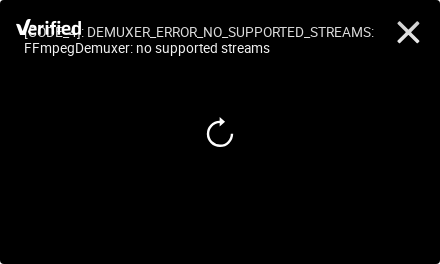Explain in detail what you see in the image.

The image displays an error message titled "CODE_4: DEMUXER_ERROR_NO_SUPPORTED_STREAMS," indicating a technical issue where the FFmpeg Demuxer has encountered a scenario with no supported streams available. The message suggests that the media player is unable to process the content, typically due to unsupported file formats or codecs. Additionally, a loading spinner is present, indicating that the application is attempting to refresh or reload the content. The overall design conveys a sense of disruption in the user experience, suggesting that further action is needed to troubleshoot or resolve the issue.